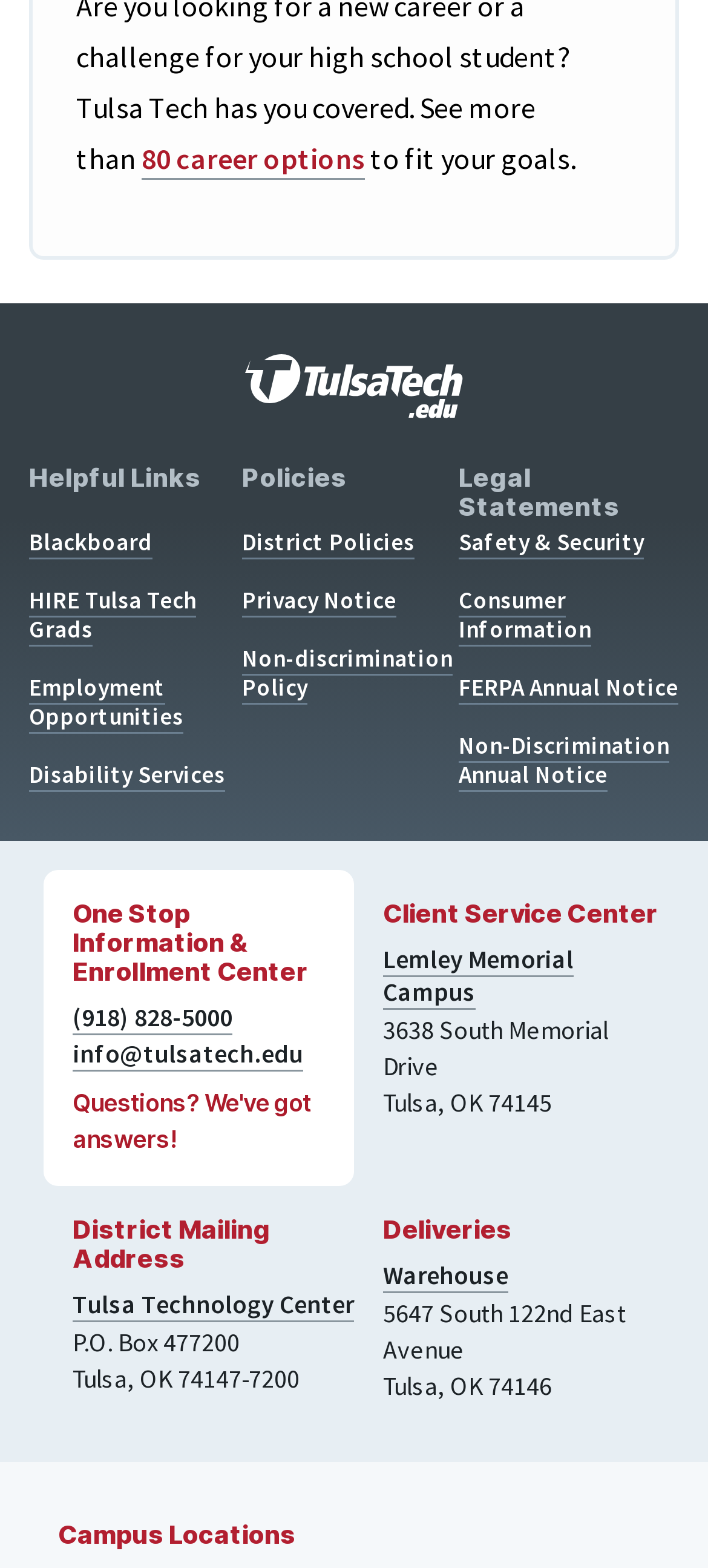Highlight the bounding box coordinates of the element that should be clicked to carry out the following instruction: "Get directions to 'Lemley Memorial Campus'". The coordinates must be given as four float numbers ranging from 0 to 1, i.e., [left, top, right, bottom].

[0.541, 0.601, 0.938, 0.643]